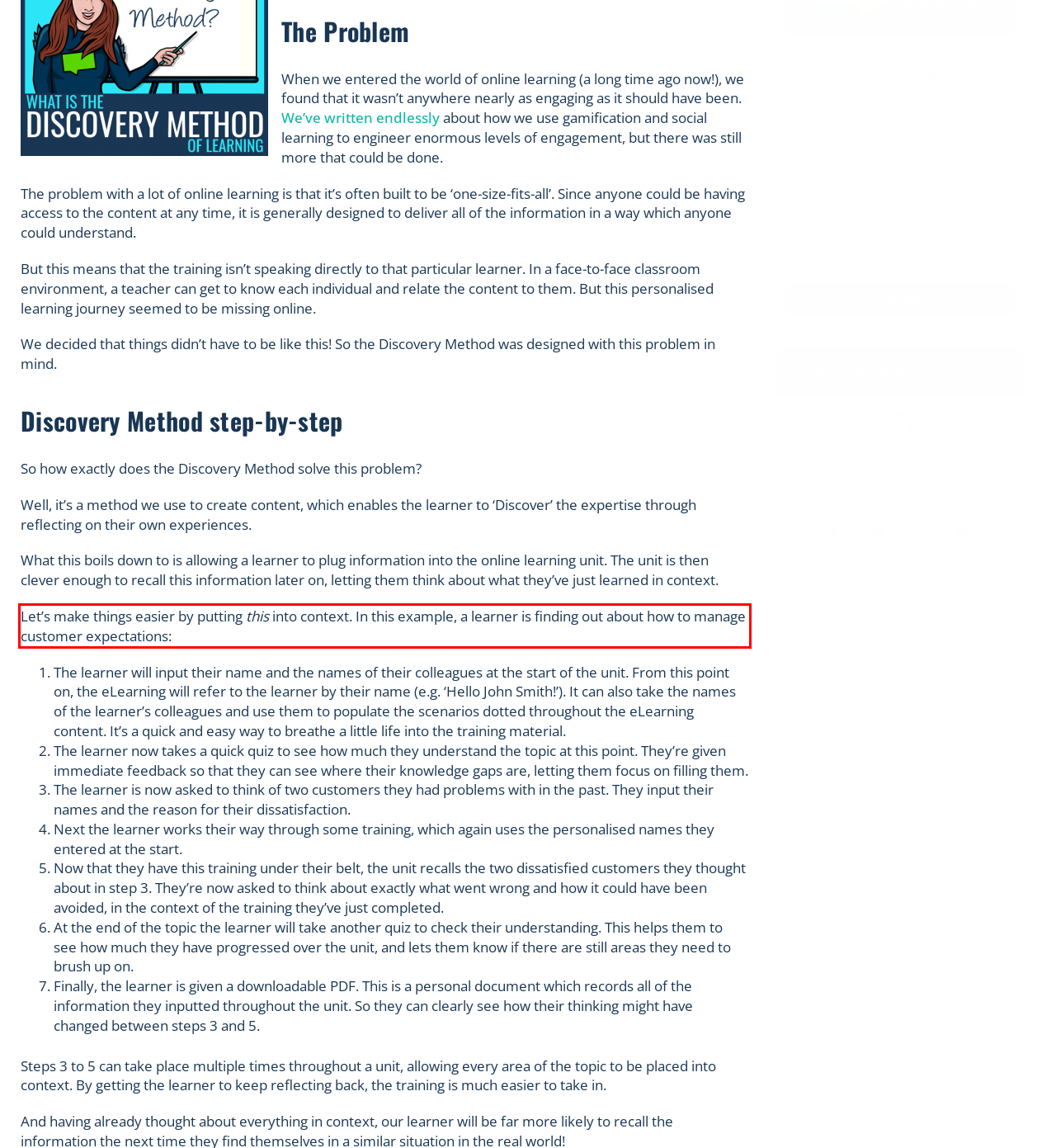Within the provided webpage screenshot, find the red rectangle bounding box and perform OCR to obtain the text content.

Let’s make things easier by putting this into context. In this example, a learner is finding out about how to manage customer expectations: